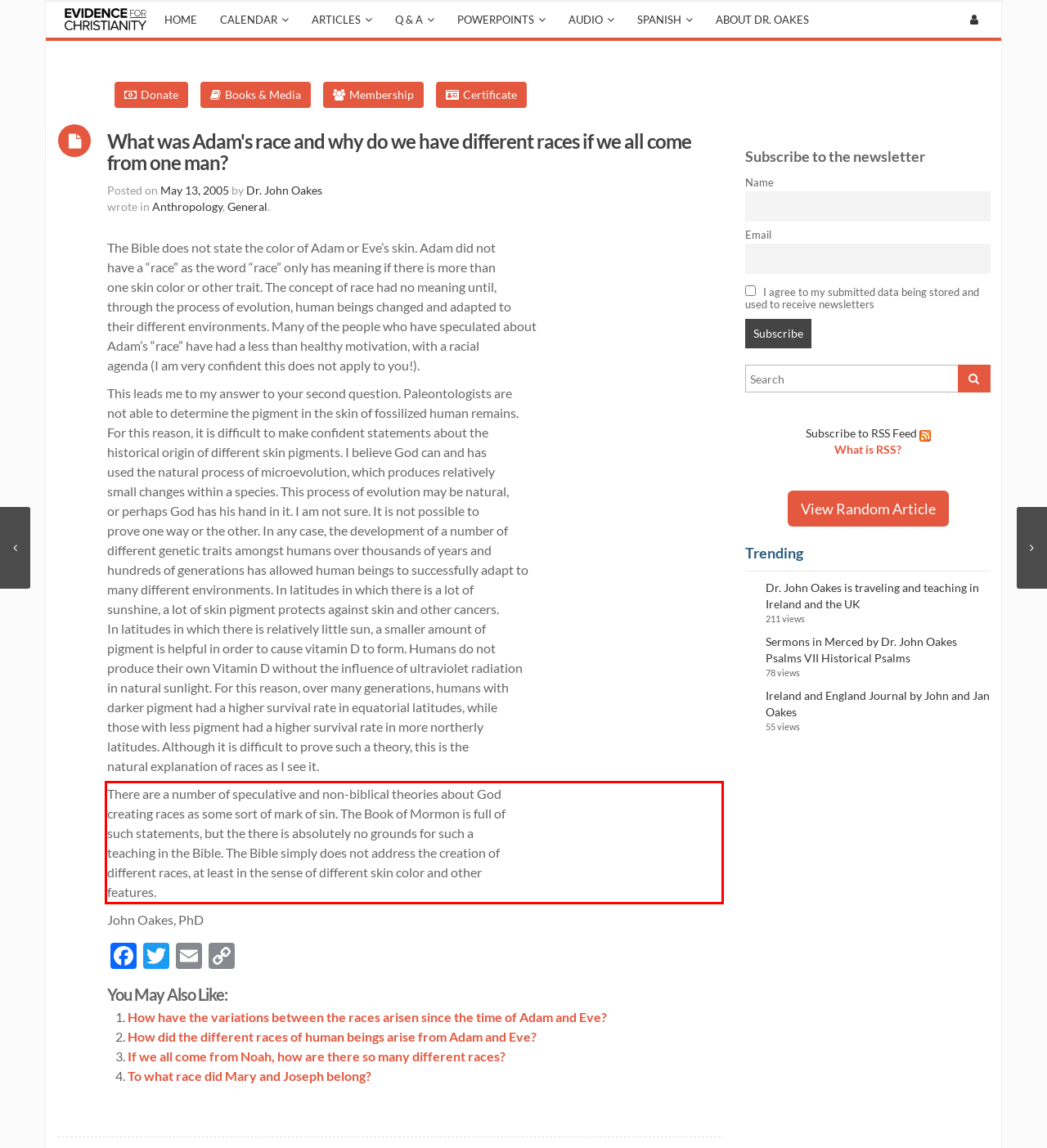Observe the screenshot of the webpage that includes a red rectangle bounding box. Conduct OCR on the content inside this red bounding box and generate the text.

There are a number of speculative and non-biblical theories about God creating races as some sort of mark of sin. The Book of Mormon is full of such statements, but the there is absolutely no grounds for such a teaching in the Bible. The Bible simply does not address the creation of different races, at least in the sense of different skin color and other features.